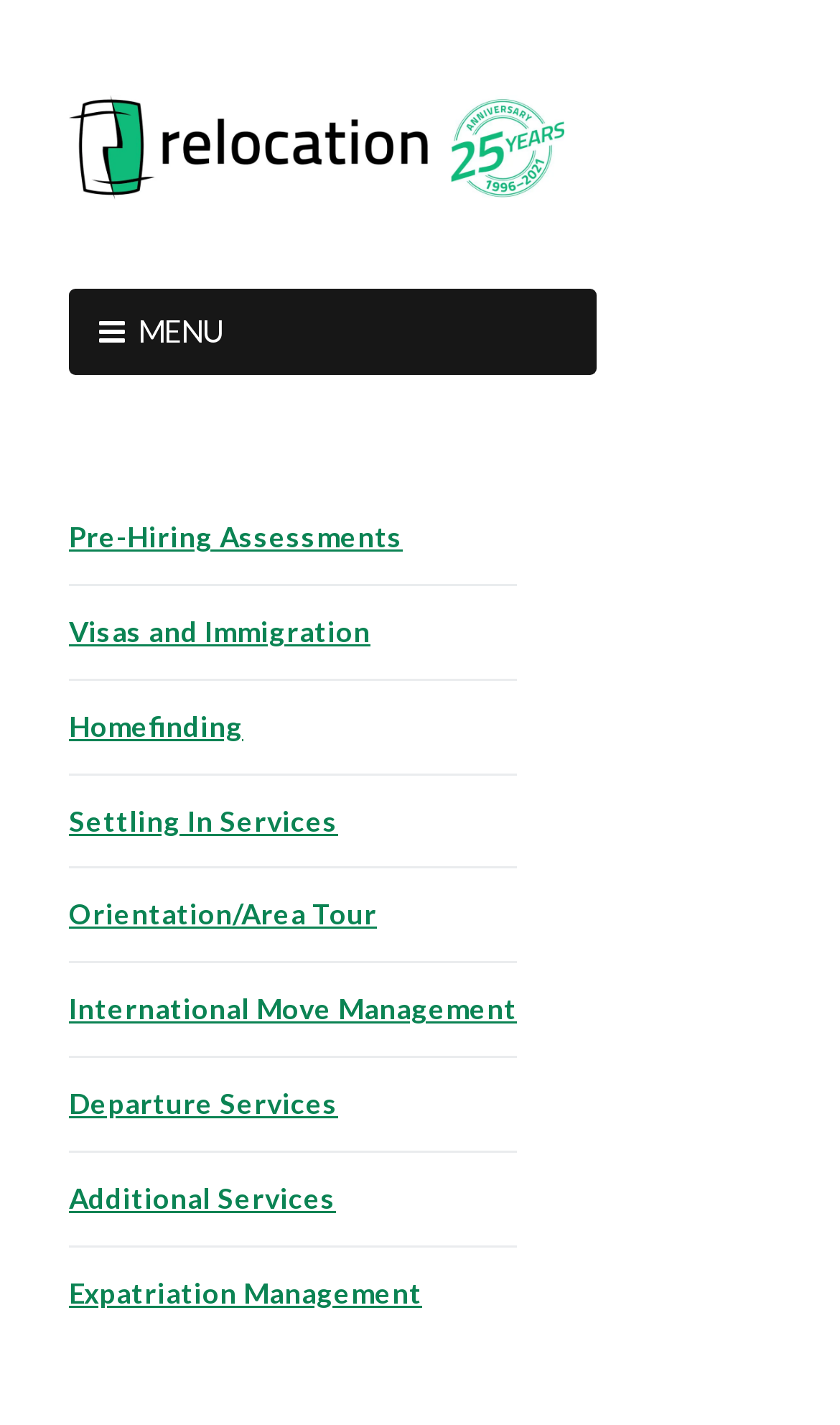What is the last service listed?
Answer with a single word or phrase by referring to the visual content.

Expatriation Management